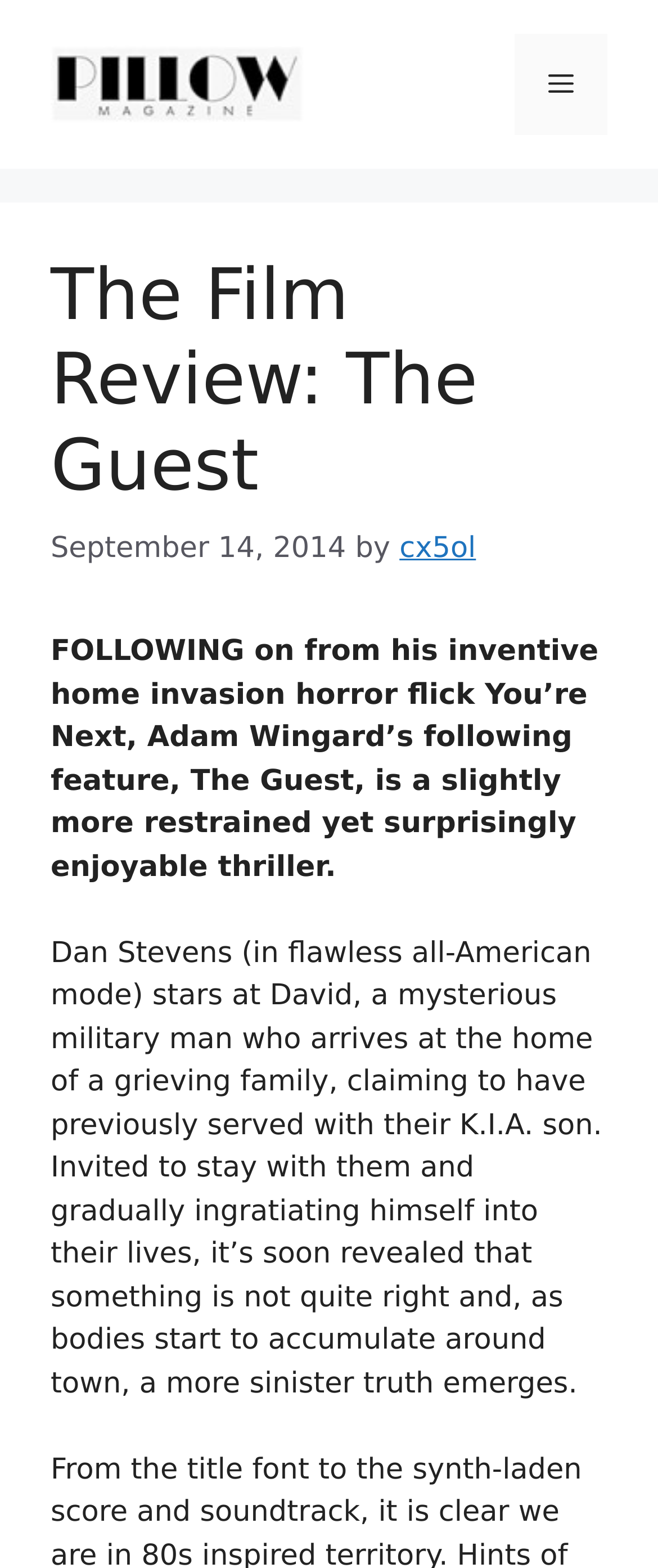Who stars as David in the film?
Examine the webpage screenshot and provide an in-depth answer to the question.

The text describing the film mentions that 'Dan Stevens (in flawless all-American mode) stars at David, a mysterious military man...'. This indicates that Dan Stevens plays the role of David in the film.